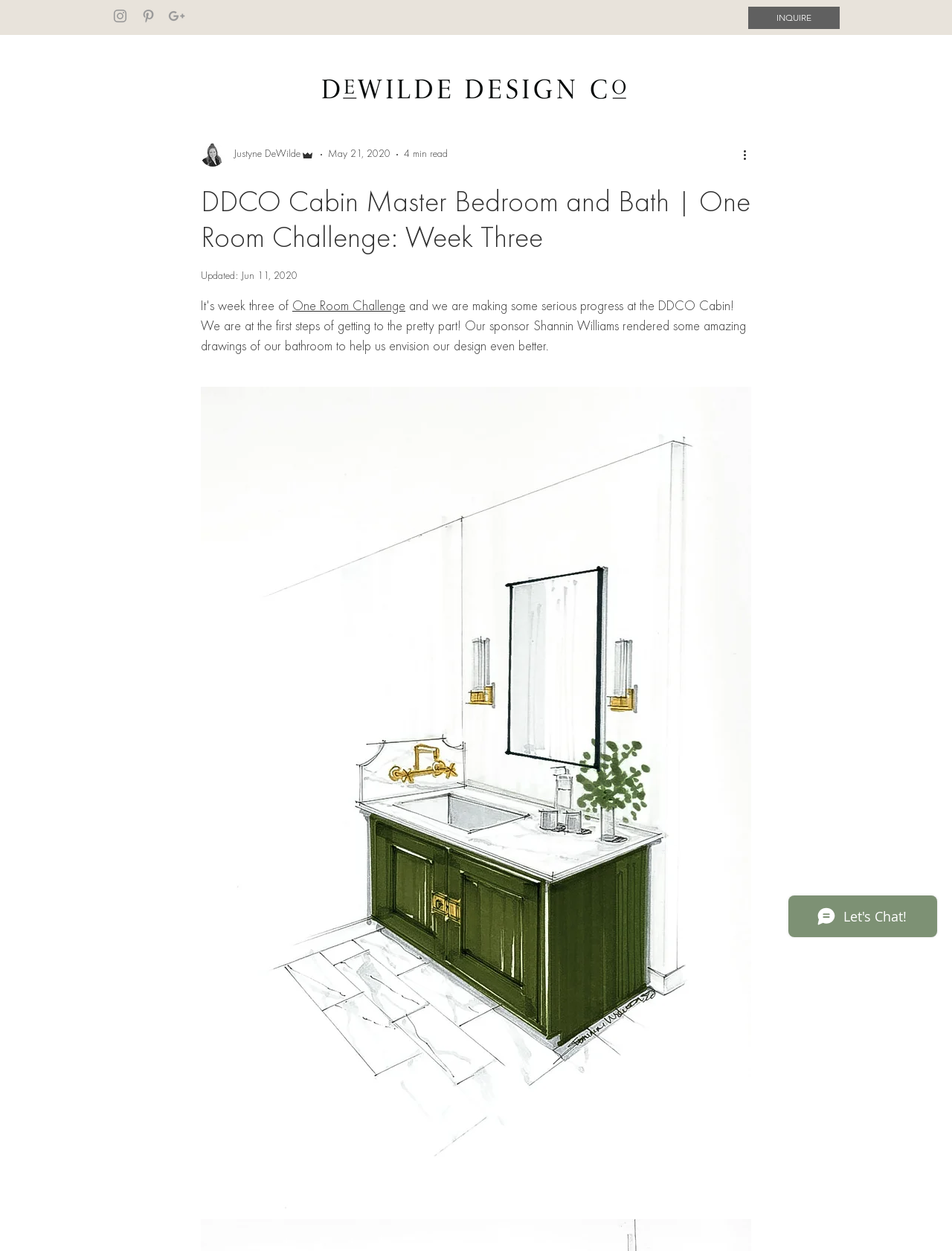Provide a brief response to the question using a single word or phrase: 
What is the name of the sponsor?

Shannin Williams